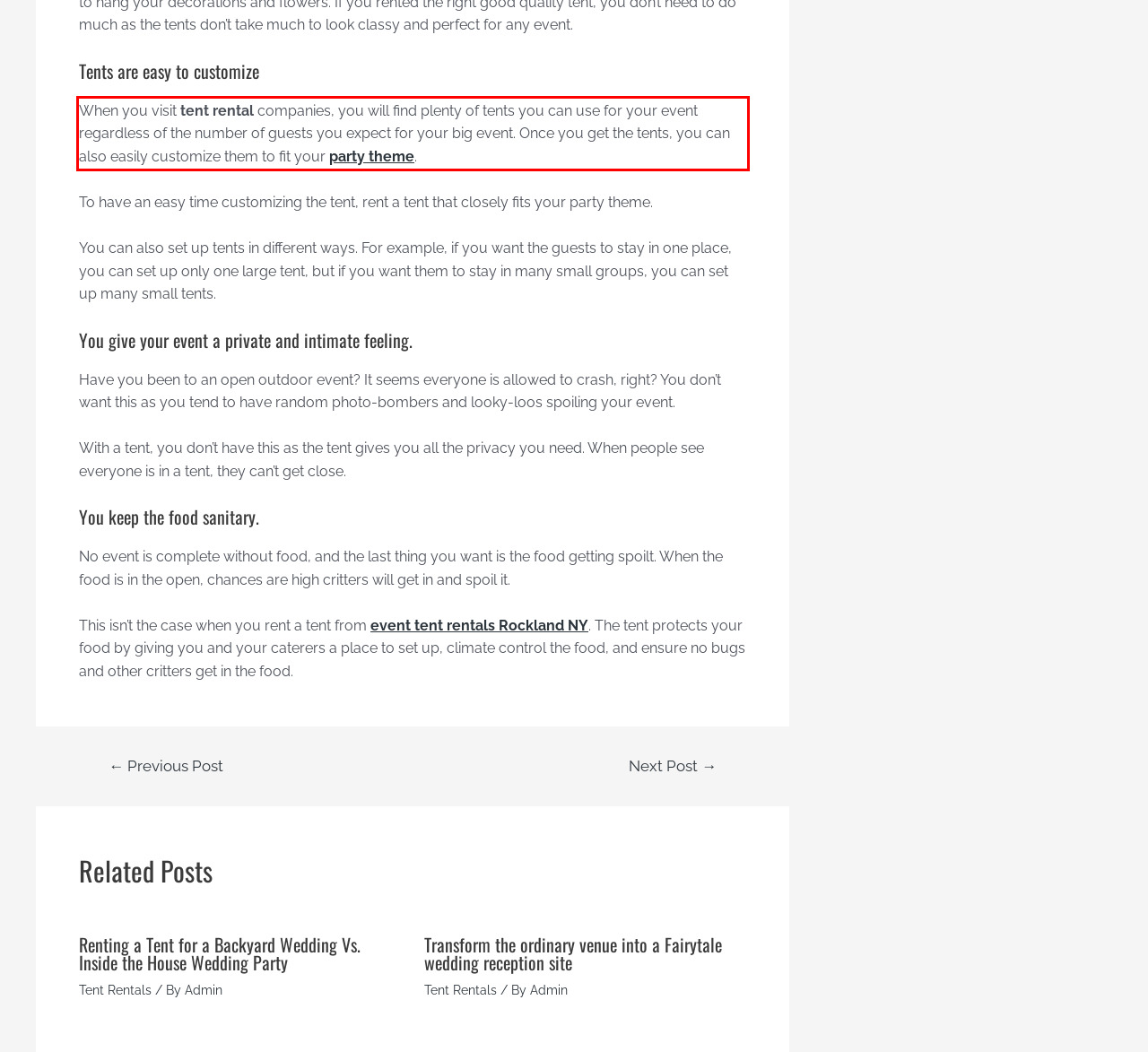Using the webpage screenshot, recognize and capture the text within the red bounding box.

When you visit tent rental companies, you will find plenty of tents you can use for your event regardless of the number of guests you expect for your big event. Once you get the tents, you can also easily customize them to fit your party theme.